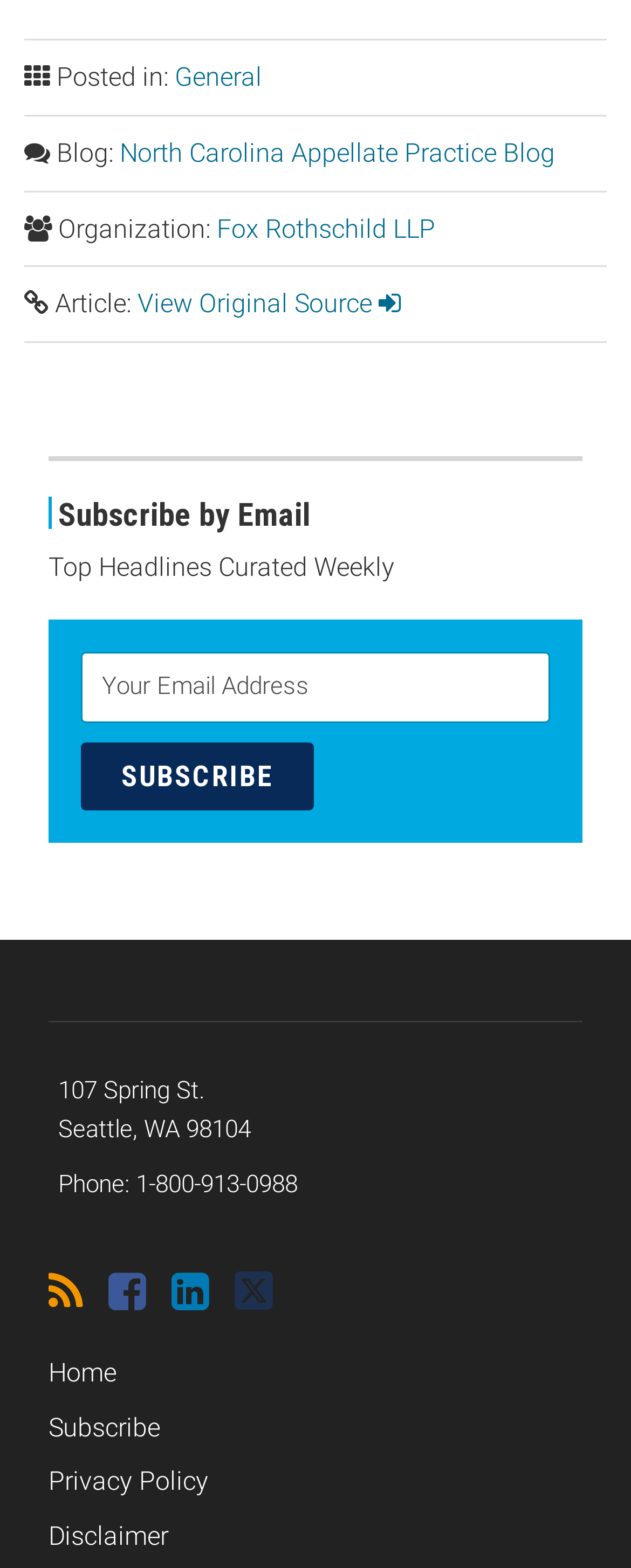What is the purpose of the textbox?
Based on the image, give a one-word or short phrase answer.

To enter email address